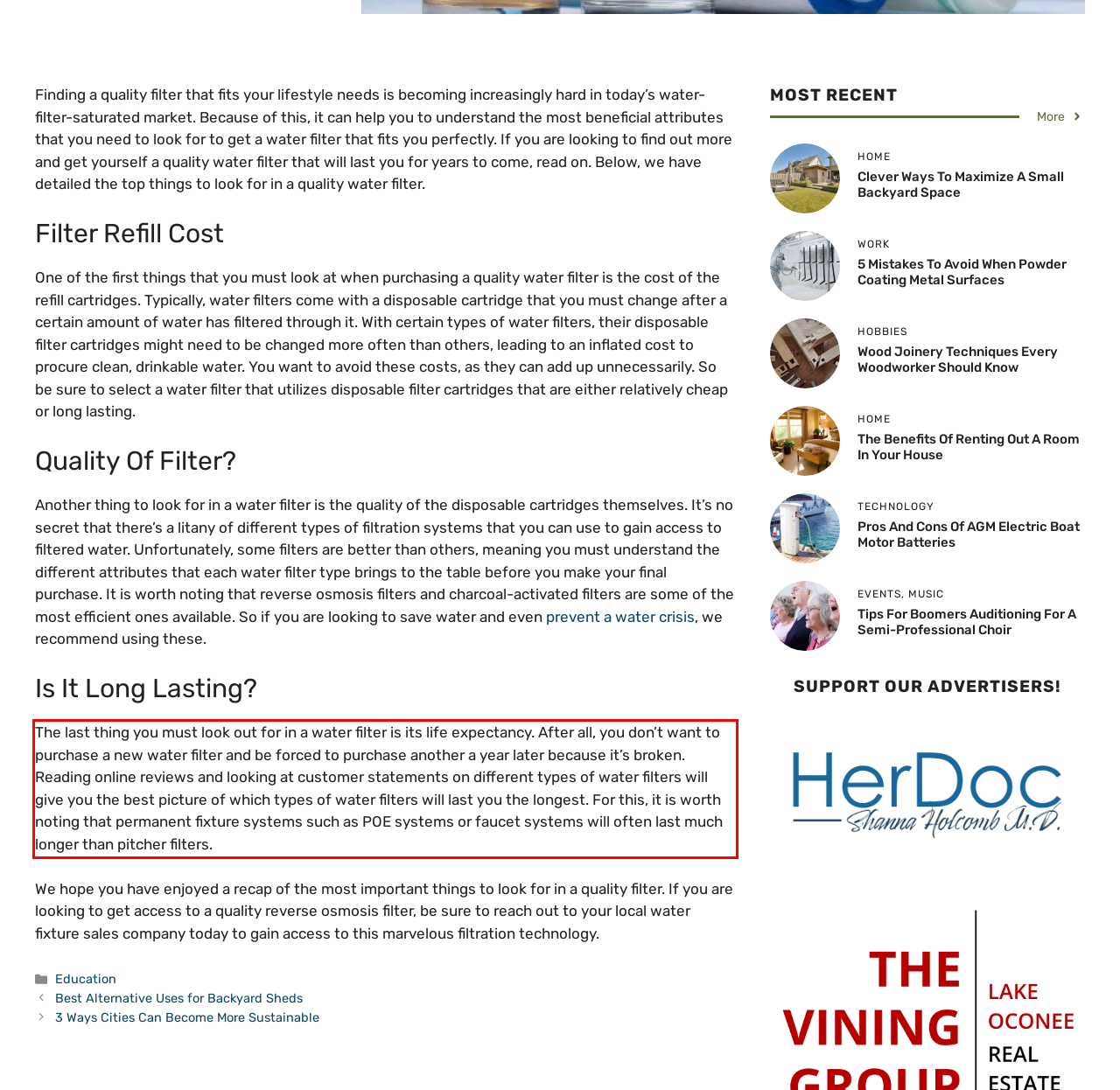Given a screenshot of a webpage with a red bounding box, extract the text content from the UI element inside the red bounding box.

The last thing you must look out for in a water filter is its life expectancy. After all, you don’t want to purchase a new water filter and be forced to purchase another a year later because it’s broken. Reading online reviews and looking at customer statements on different types of water filters will give you the best picture of which types of water filters will last you the longest. For this, it is worth noting that permanent fixture systems such as POE systems or faucet systems will often last much longer than pitcher filters.